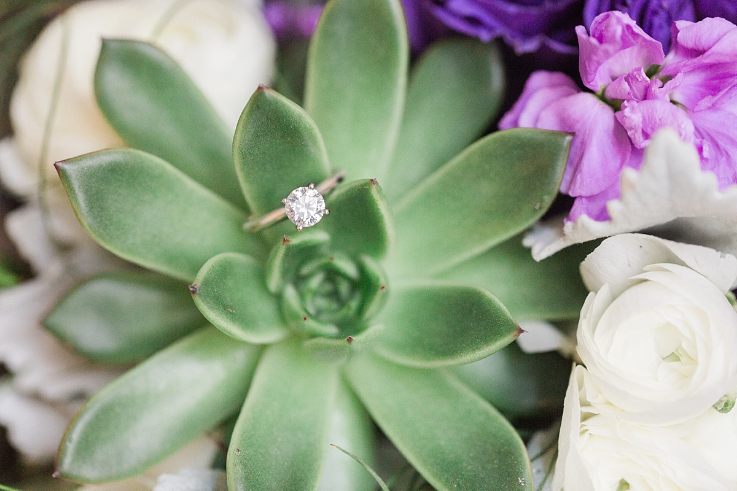Provide a one-word or one-phrase answer to the question:
What does the arrangement symbolize?

Love and commitment